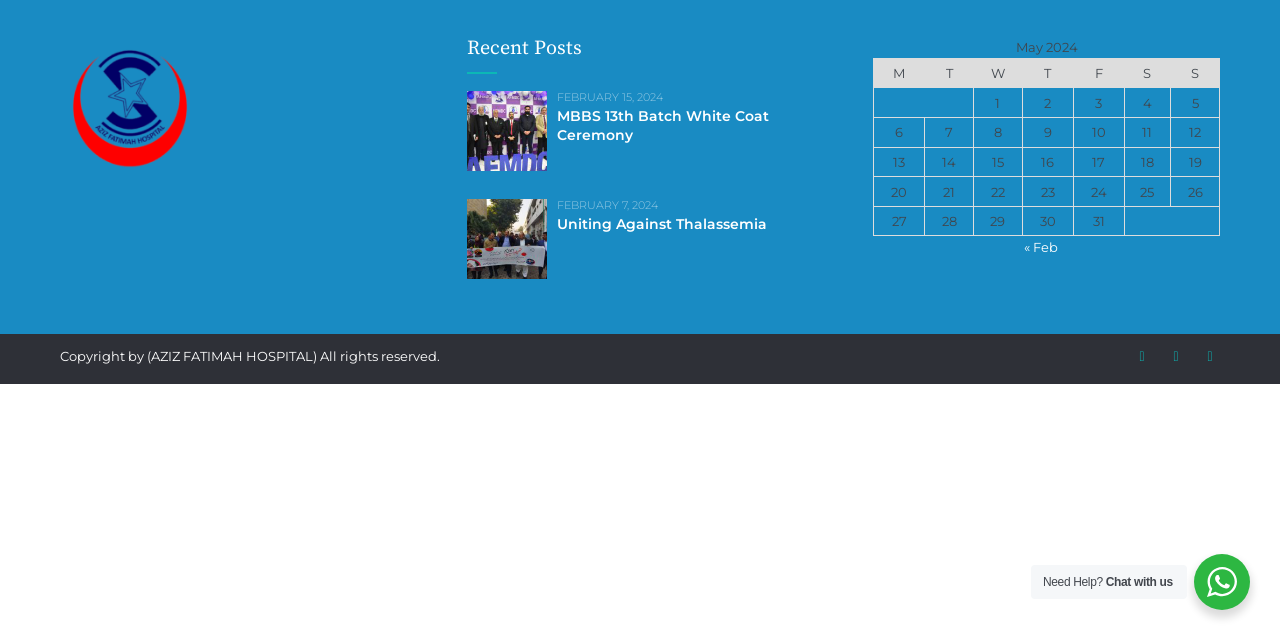Based on the element description: "« Feb", identify the bounding box coordinates for this UI element. The coordinates must be four float numbers between 0 and 1, listed as [left, top, right, bottom].

[0.8, 0.374, 0.826, 0.399]